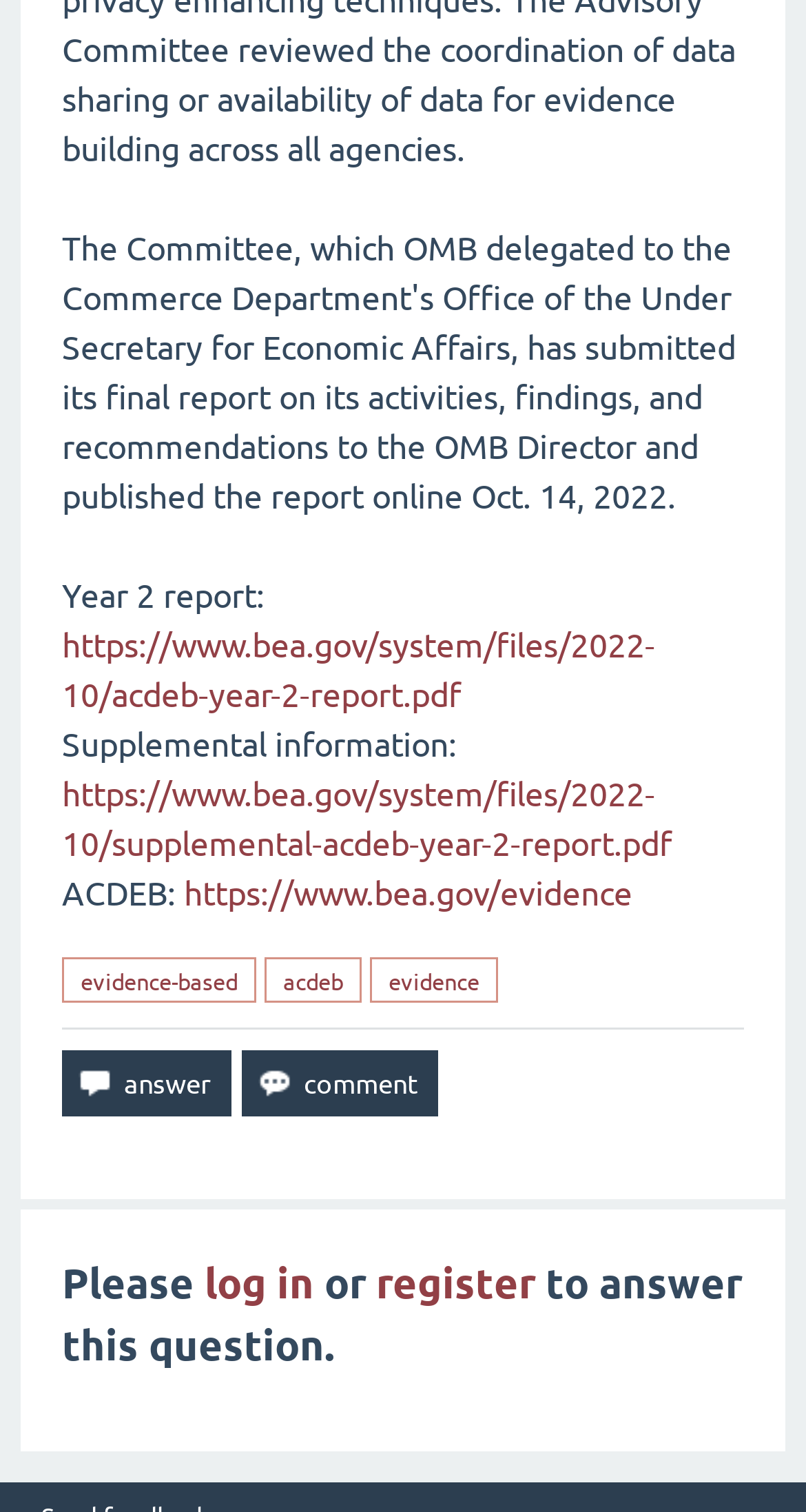Please determine the bounding box coordinates of the area that needs to be clicked to complete this task: 'Browse Gr8 Jobs in California'. The coordinates must be four float numbers between 0 and 1, formatted as [left, top, right, bottom].

None